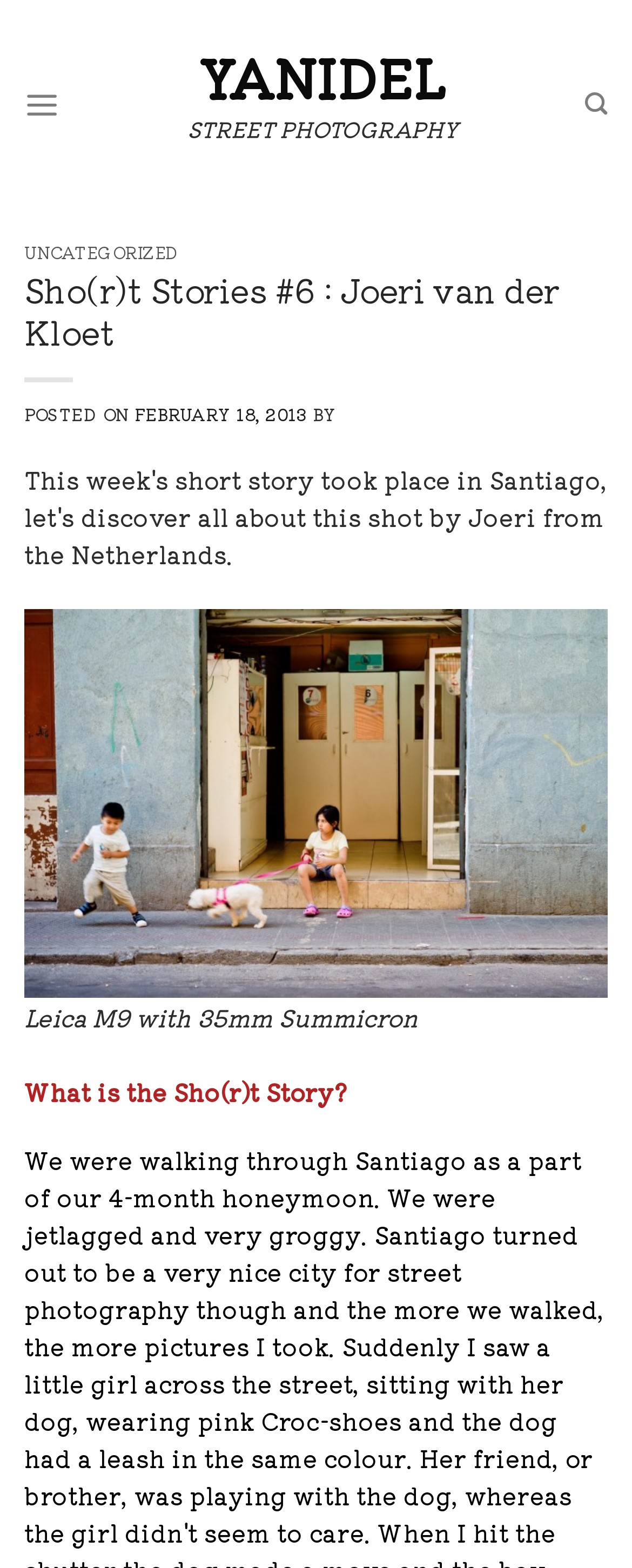Provide the bounding box coordinates of the HTML element this sentence describes: "aria-label="Menu"". The bounding box coordinates consist of four float numbers between 0 and 1, i.e., [left, top, right, bottom].

[0.038, 0.042, 0.095, 0.09]